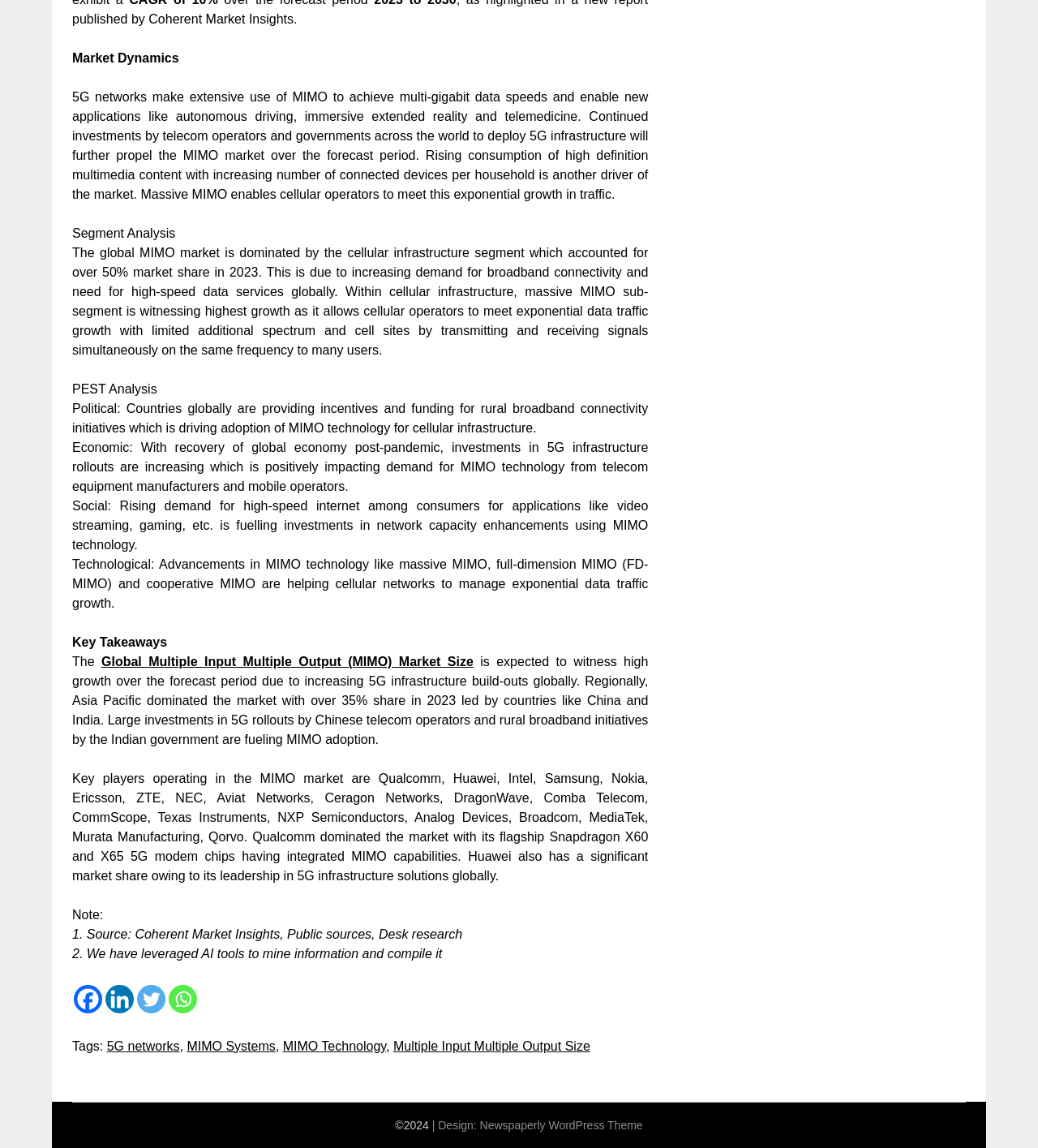Please identify the bounding box coordinates of the element's region that should be clicked to execute the following instruction: "Check the tags related to MIMO technology". The bounding box coordinates must be four float numbers between 0 and 1, i.e., [left, top, right, bottom].

[0.07, 0.905, 0.103, 0.917]